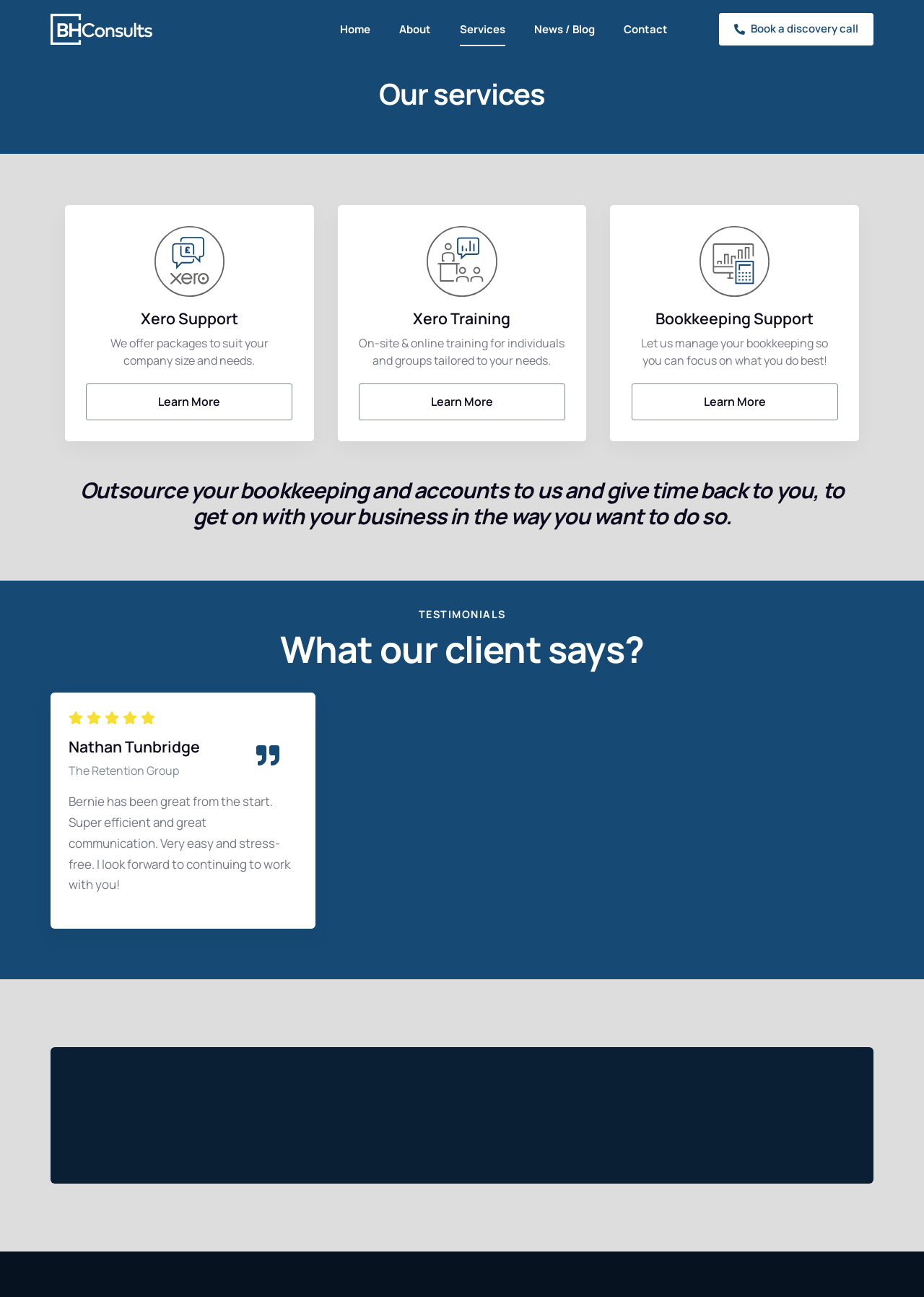Please determine the bounding box coordinates for the element with the description: "Learn More".

[0.388, 0.296, 0.612, 0.324]